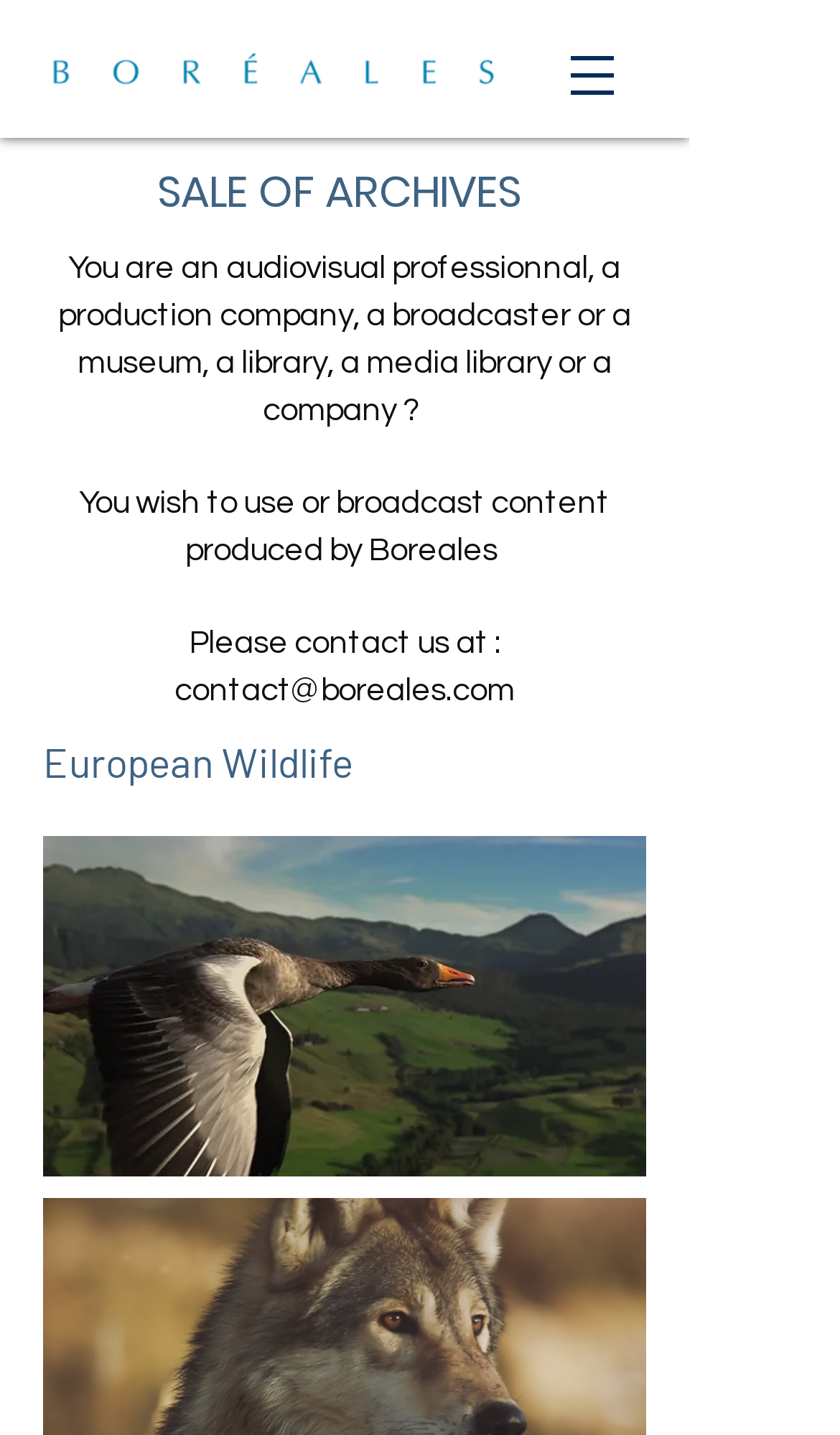What type of professionals can use the archives of Boreales?
Answer with a single word or phrase, using the screenshot for reference.

Audiovisual professionals